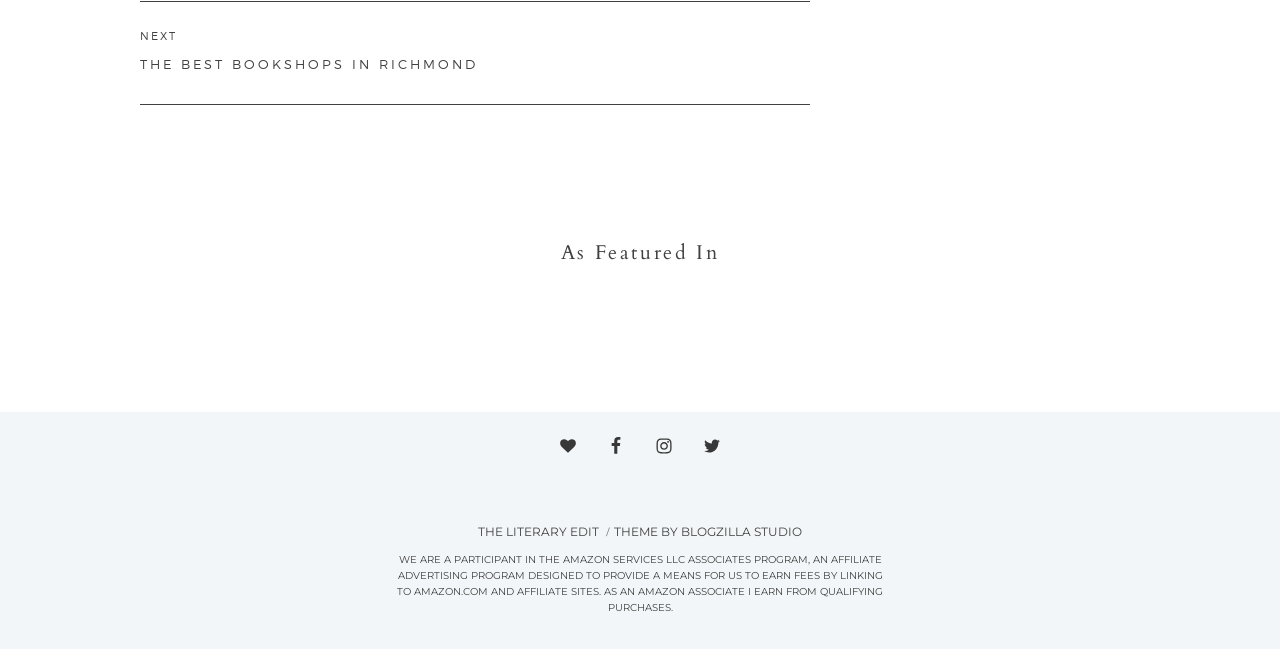Please identify the bounding box coordinates of the clickable area that will fulfill the following instruction: "Visit AMAZON.COM". The coordinates should be in the format of four float numbers between 0 and 1, i.e., [left, top, right, bottom].

[0.323, 0.934, 0.384, 0.954]